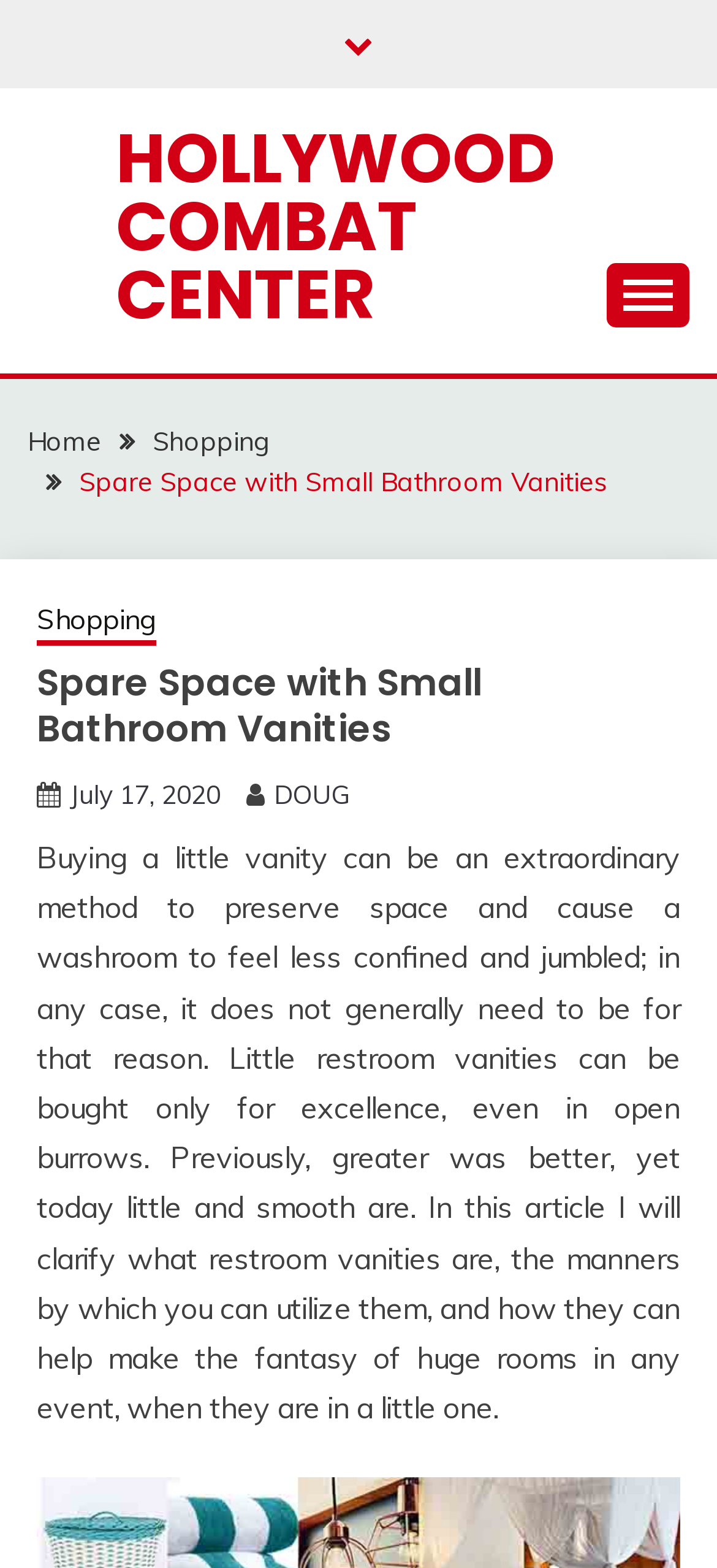Answer the question using only one word or a concise phrase: What is the category of the article?

Shopping